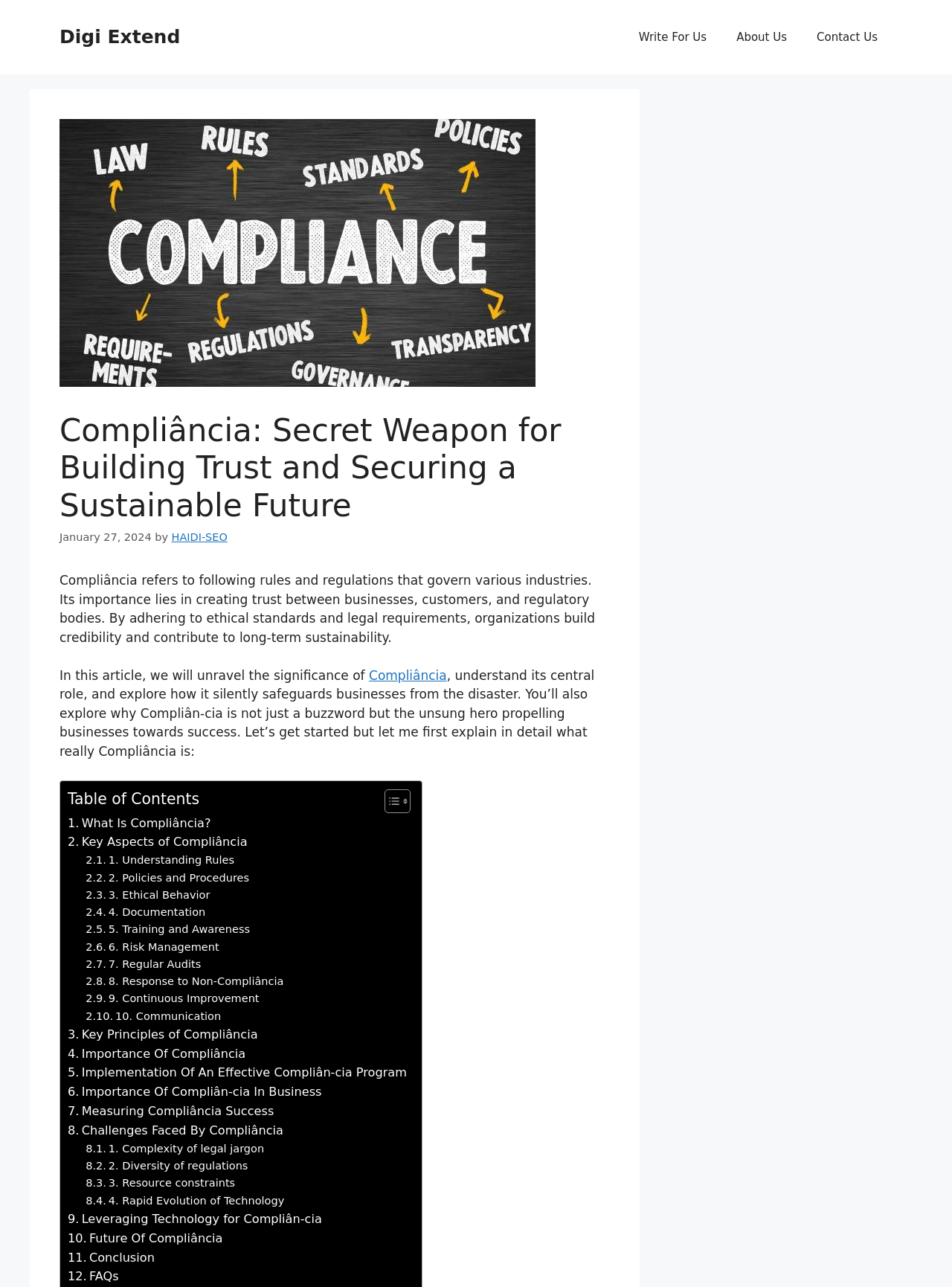Highlight the bounding box coordinates of the element you need to click to perform the following instruction: "Click on the 'Write For Us' link."

[0.655, 0.012, 0.758, 0.046]